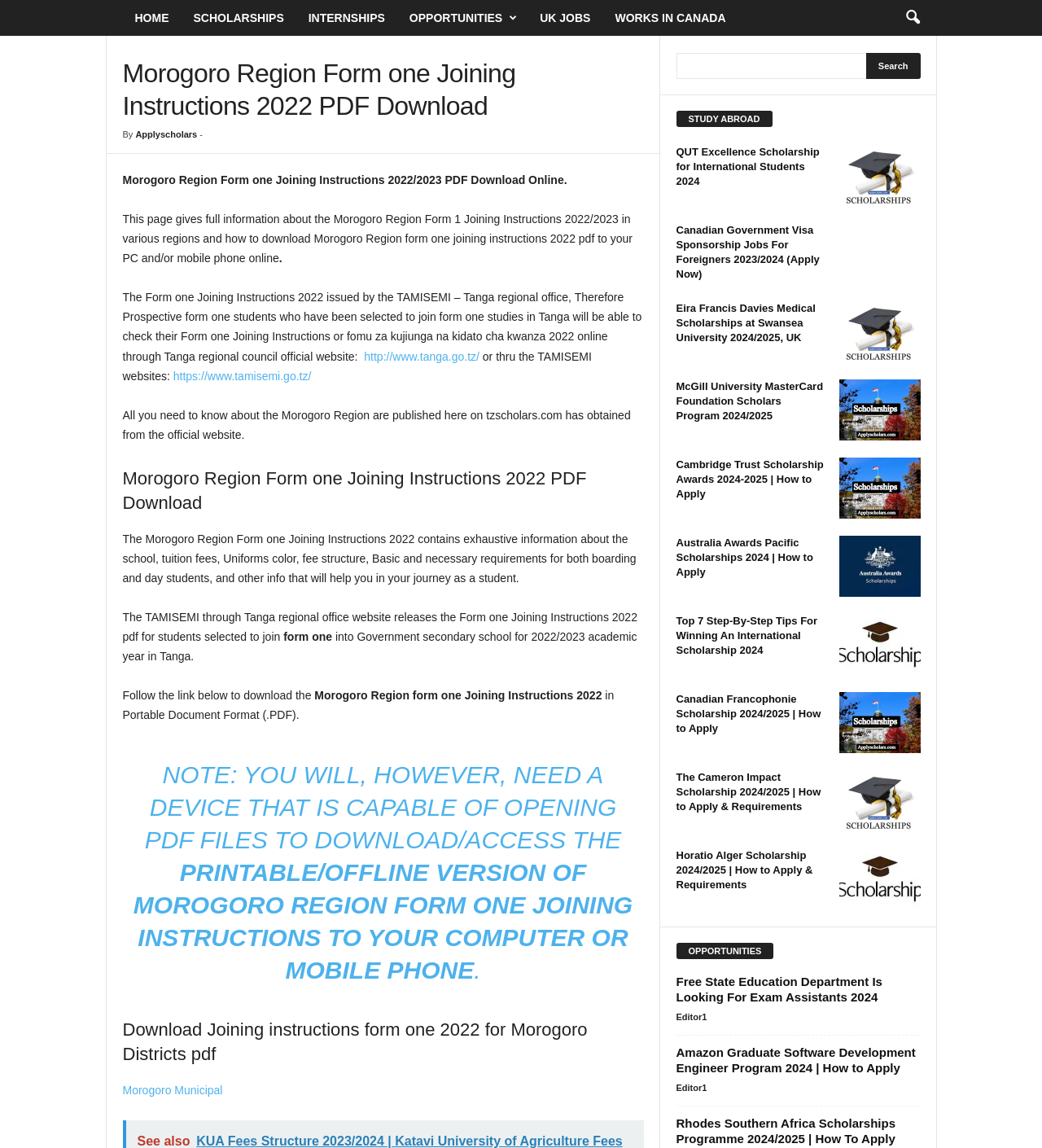Identify the bounding box coordinates of the region that needs to be clicked to carry out this instruction: "Click on the 'Get a Nursing Position in Canada with Visa Sponsorship' link". Provide these coordinates as four float numbers ranging from 0 to 1, i.e., [left, top, right, bottom].

[0.805, 0.126, 0.883, 0.179]